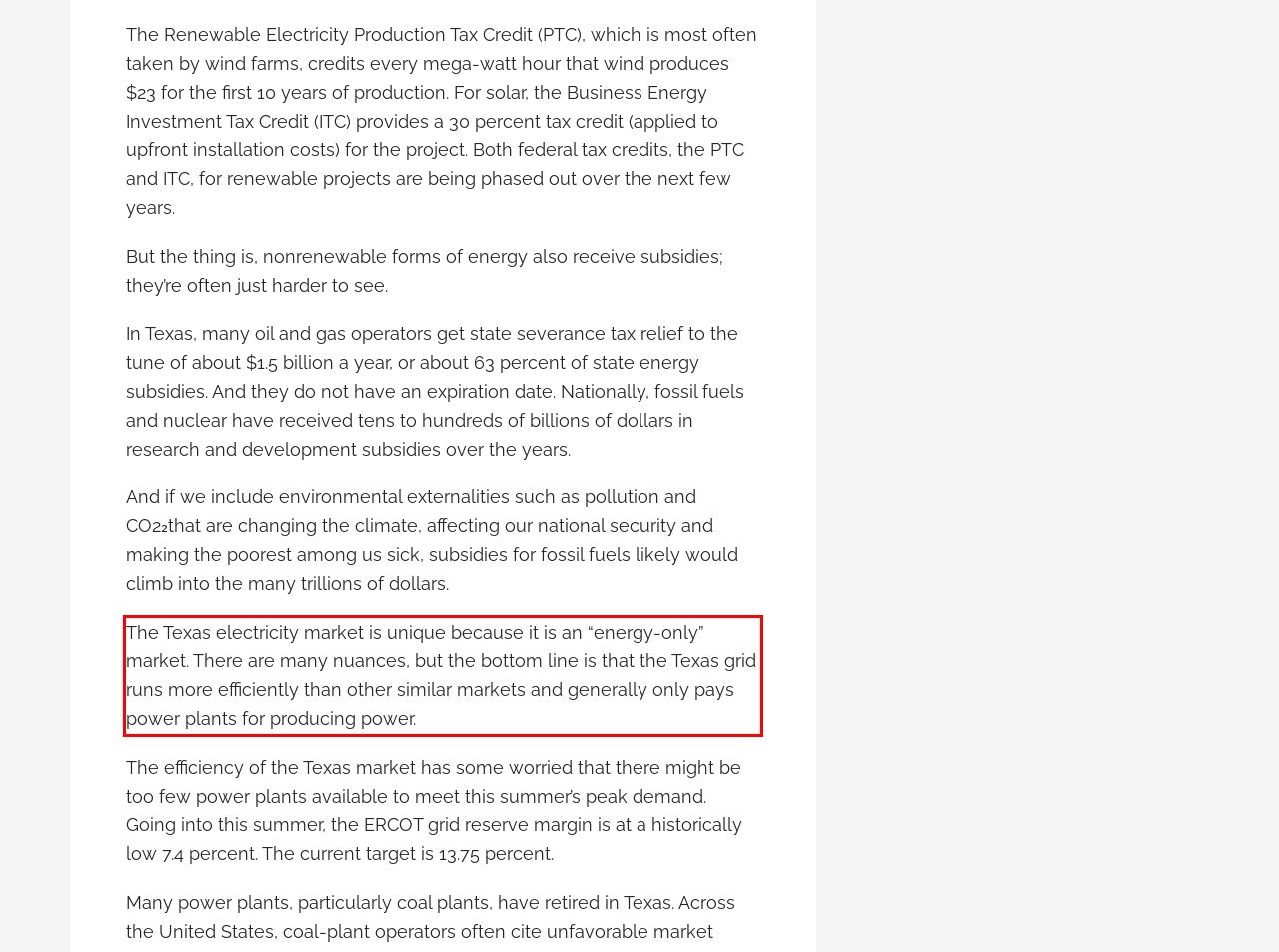Inspect the webpage screenshot that has a red bounding box and use OCR technology to read and display the text inside the red bounding box.

The Texas electricity market is unique because it is an “energy-only” market. There are many nuances, but the bottom line is that the Texas grid runs more efficiently than other similar markets and generally only pays power plants for producing power.